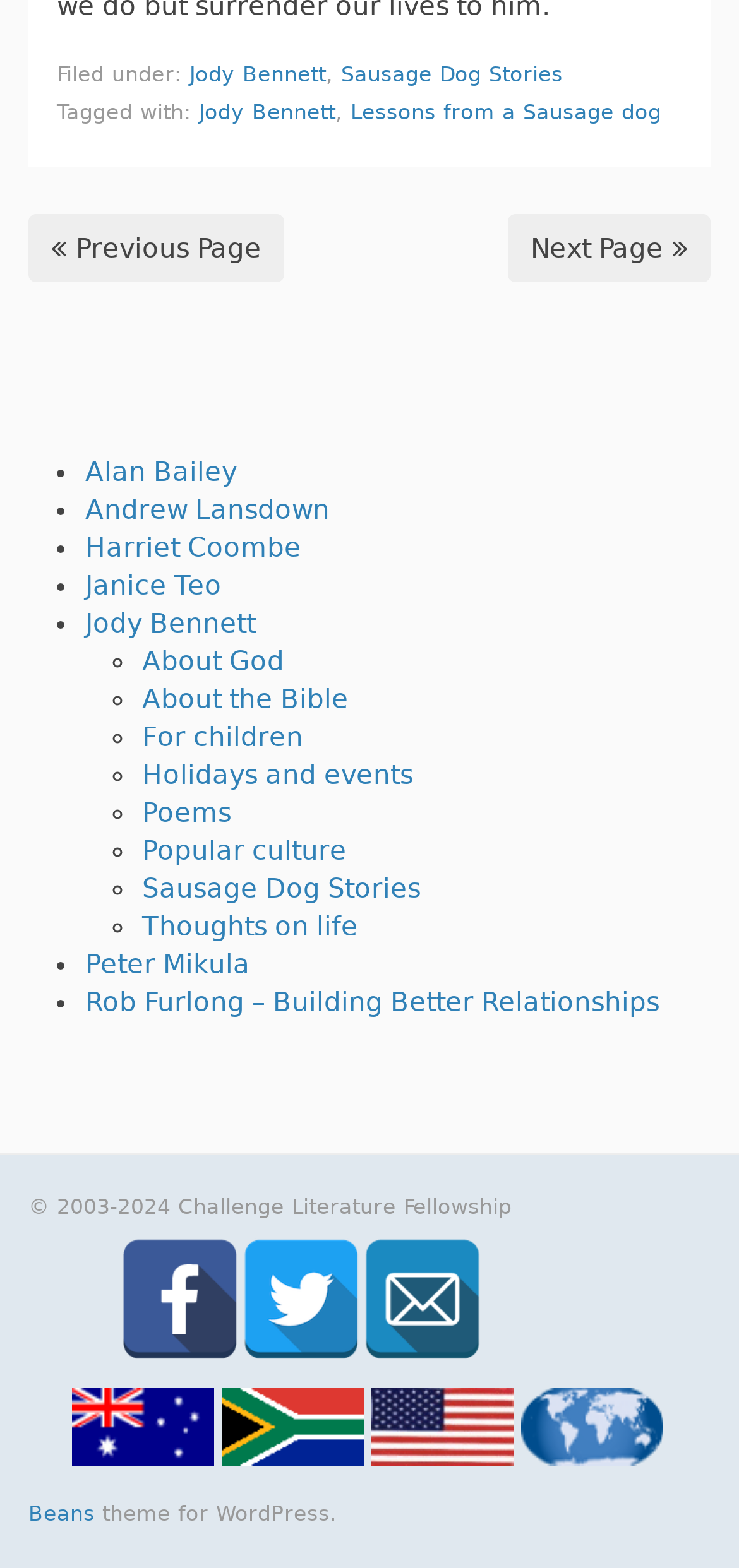What is the category of 'Lessons from a Sausage dog'?
Relying on the image, give a concise answer in one word or a brief phrase.

Tag